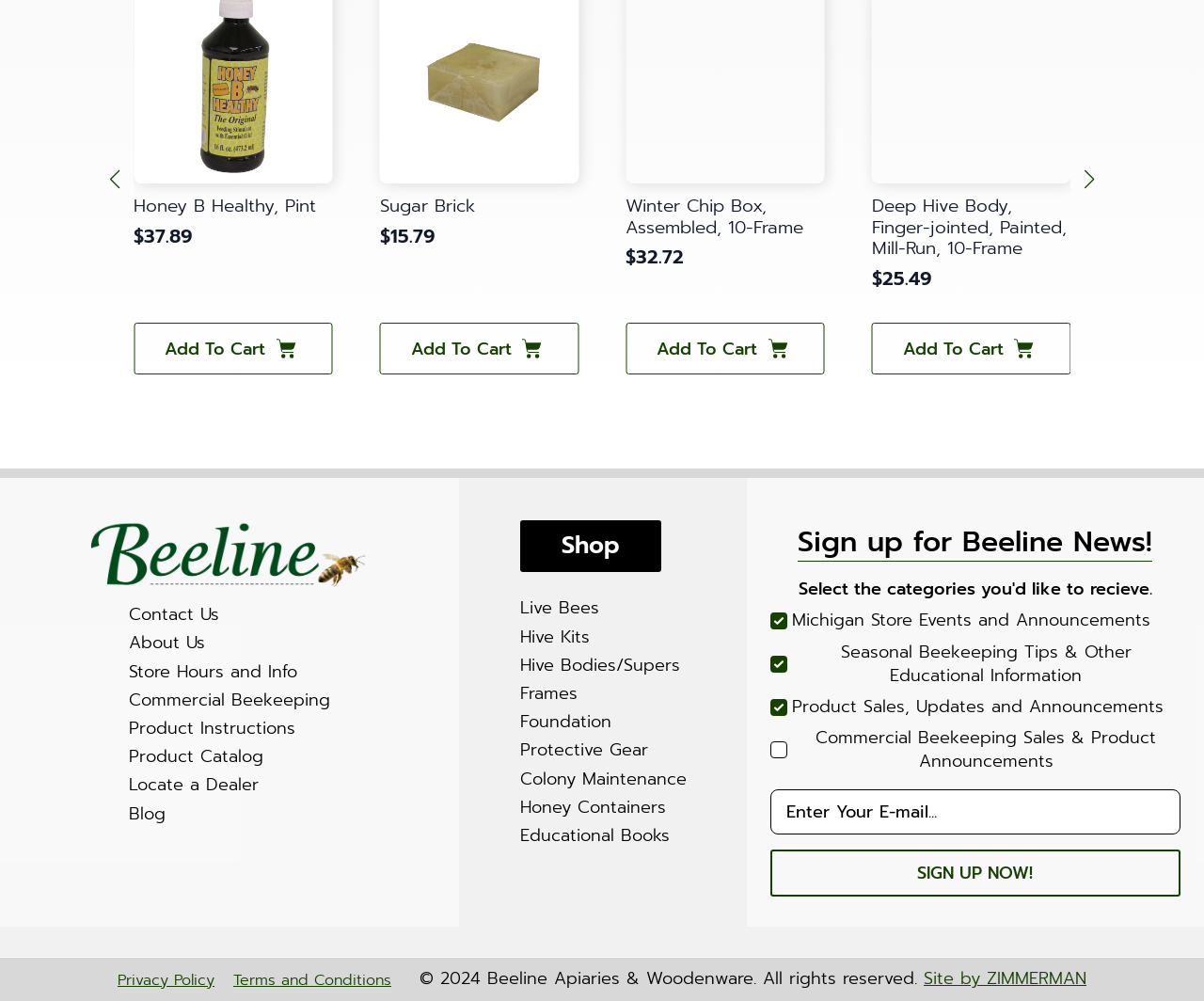By analyzing the image, answer the following question with a detailed response: What is the logo of the website?

I found an image element with the description 'Beeline Logo' which is located at the top-left corner of the webpage, indicating that it is the logo of the website.